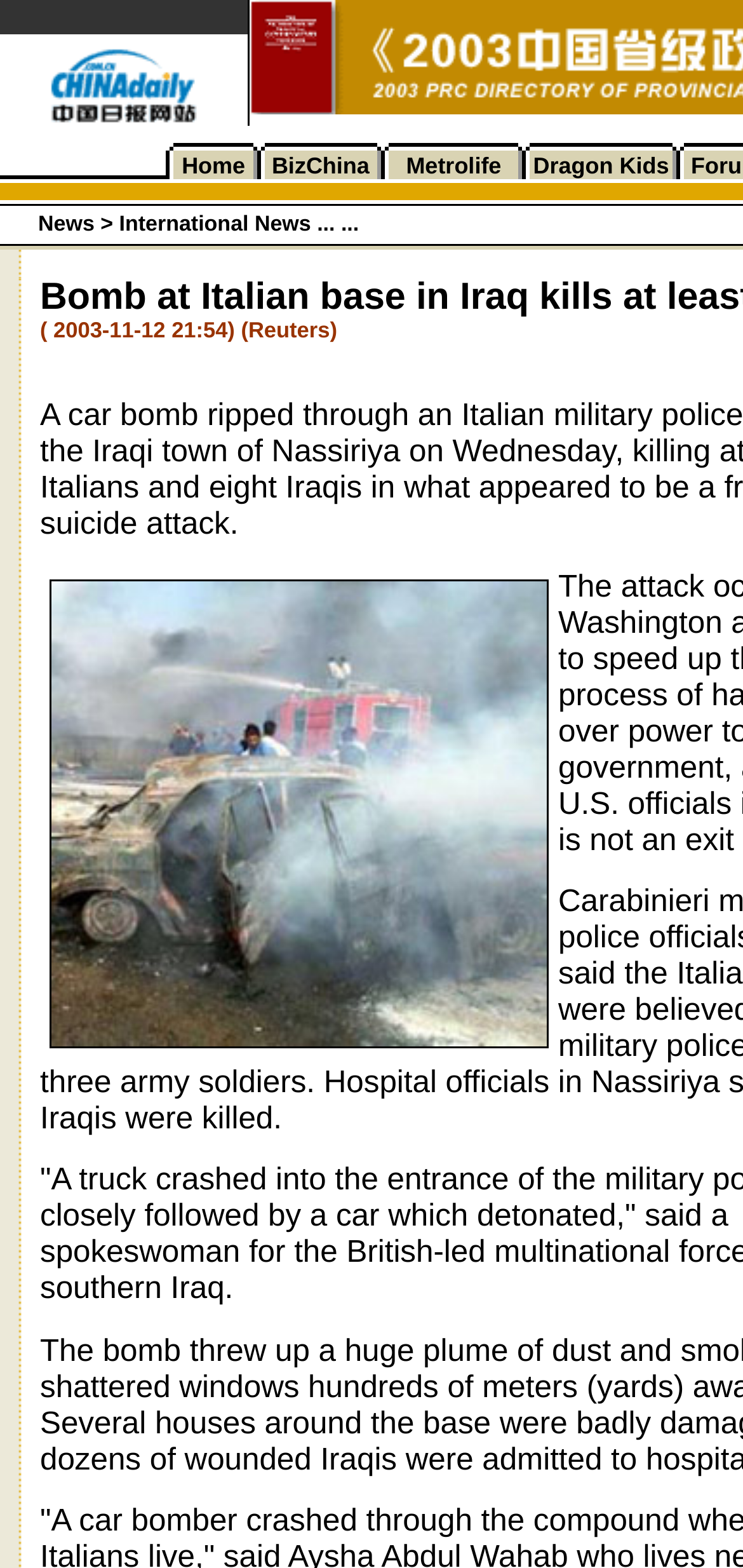Determine the bounding box coordinates (top-left x, top-left y, bottom-right x, bottom-right y) of the UI element described in the following text: International News ... ...

[0.16, 0.136, 0.483, 0.151]